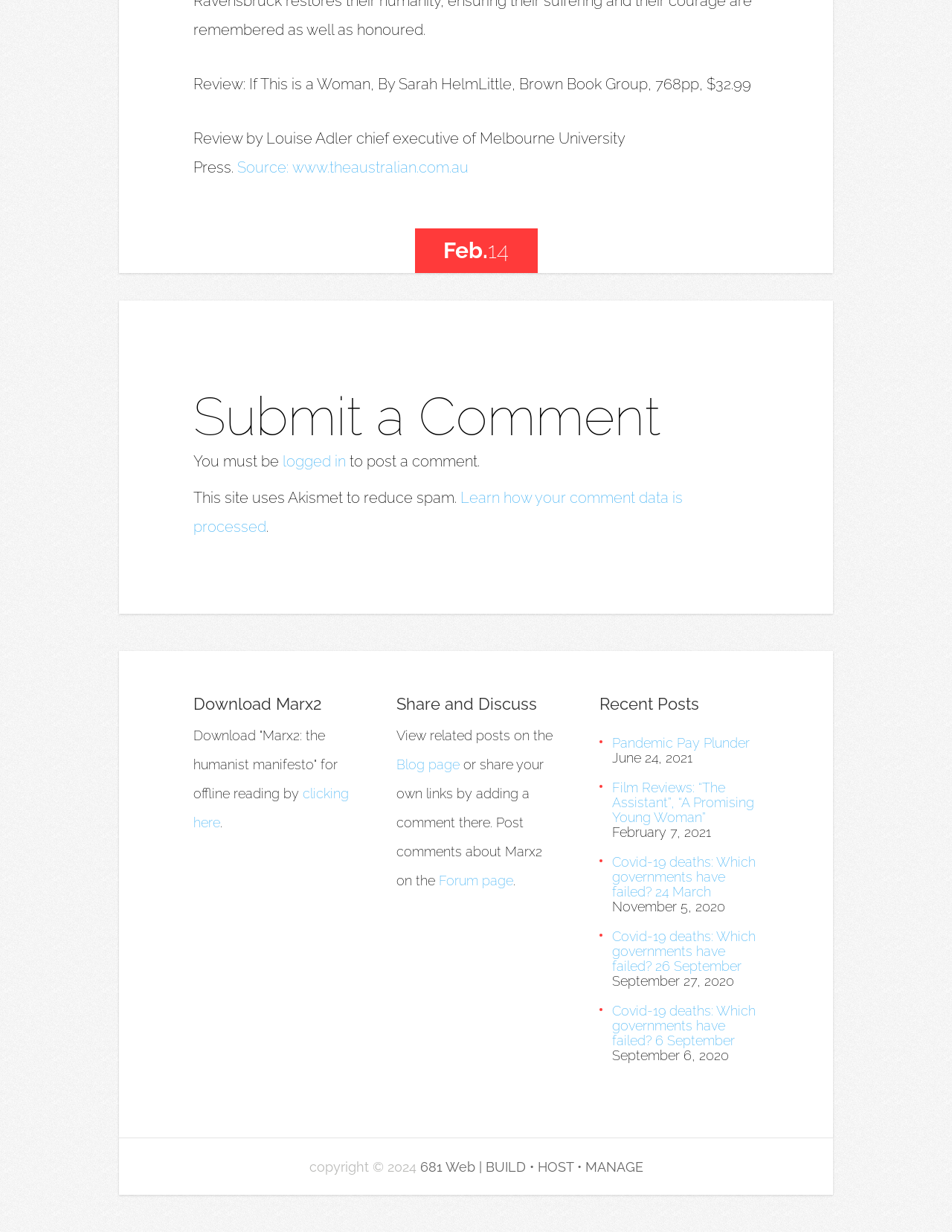Determine the bounding box coordinates for the clickable element to execute this instruction: "Learn how your comment data is processed". Provide the coordinates as four float numbers between 0 and 1, i.e., [left, top, right, bottom].

[0.203, 0.397, 0.717, 0.435]